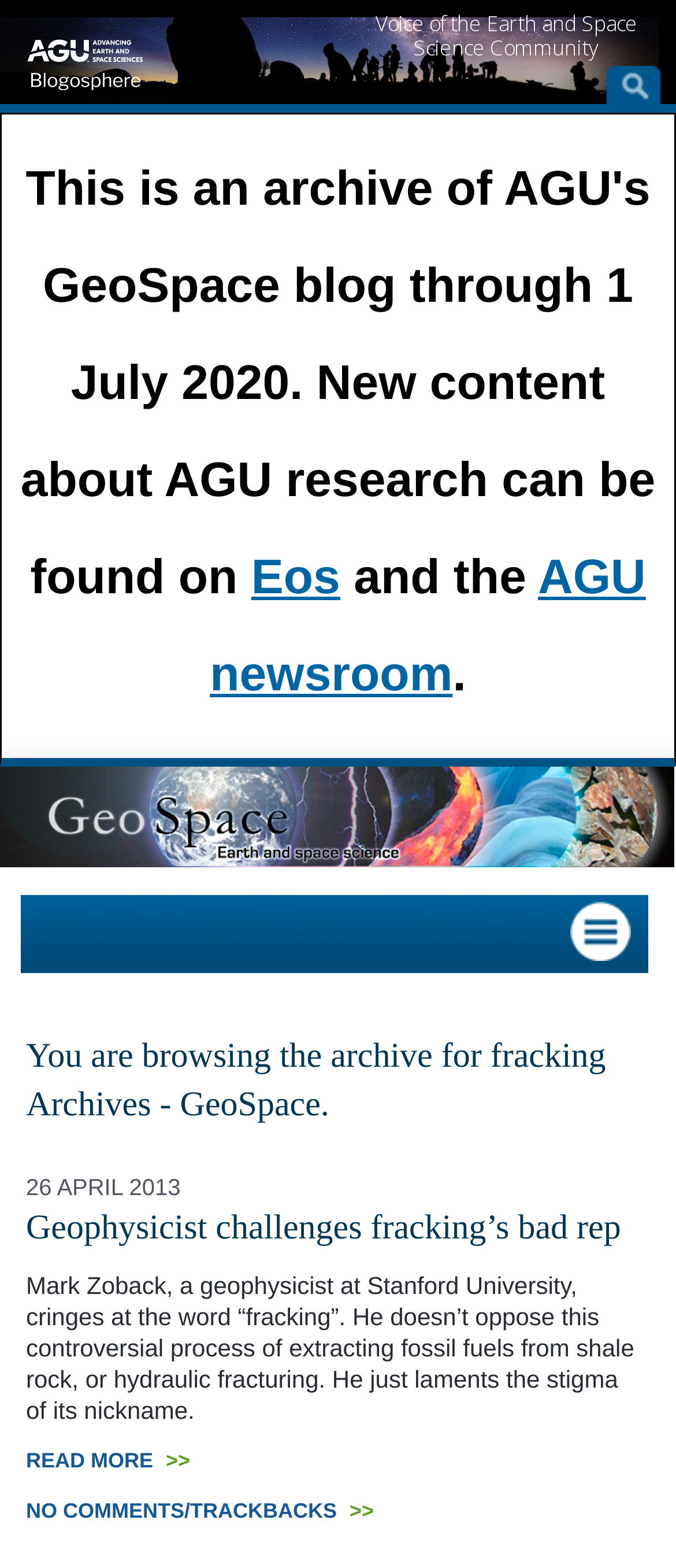Given the webpage screenshot, identify the bounding box of the UI element that matches this description: "AGU newsroom".

[0.31, 0.351, 0.955, 0.447]